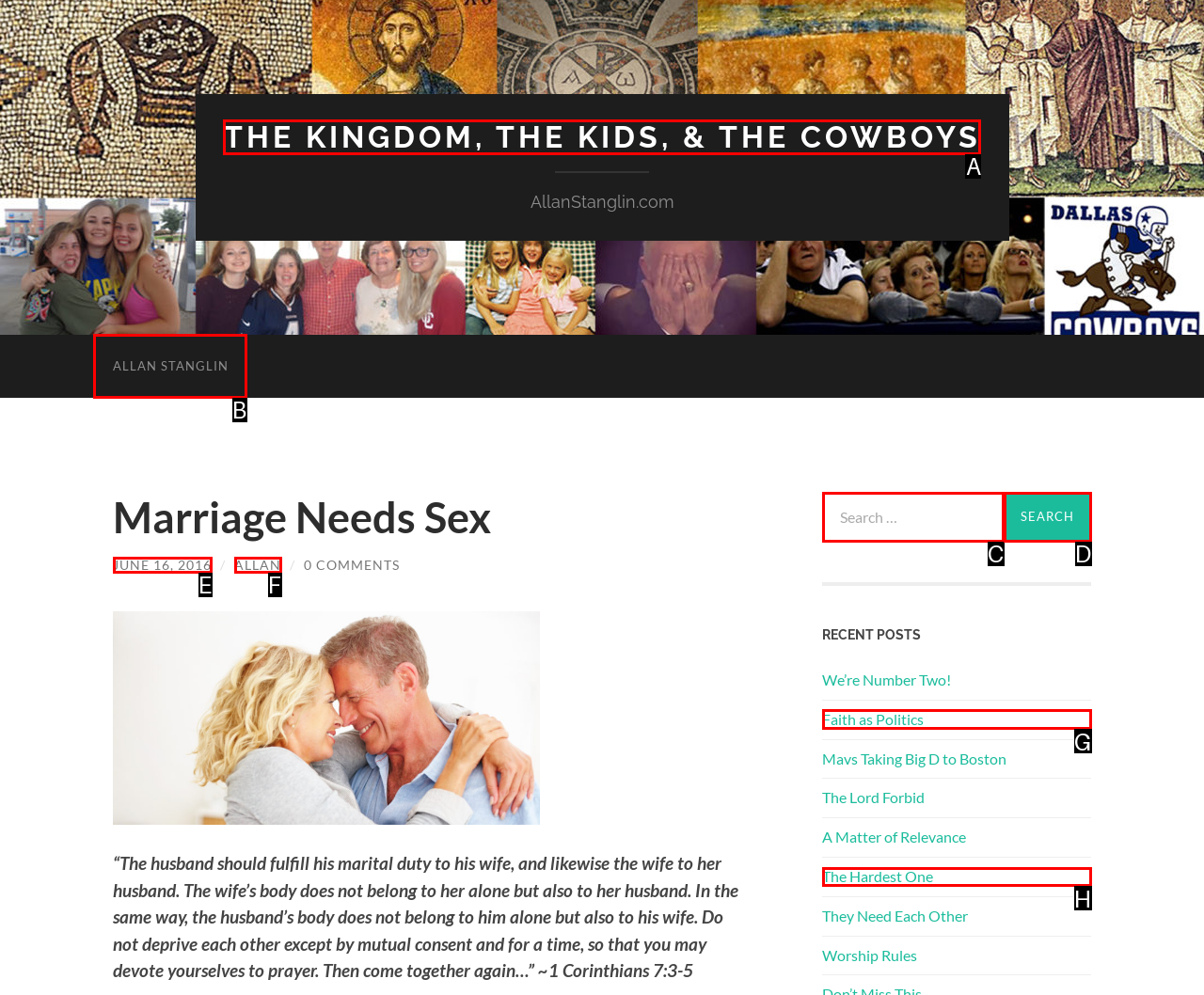To execute the task: Visit the homepage of Allan Stanglin, which one of the highlighted HTML elements should be clicked? Answer with the option's letter from the choices provided.

B